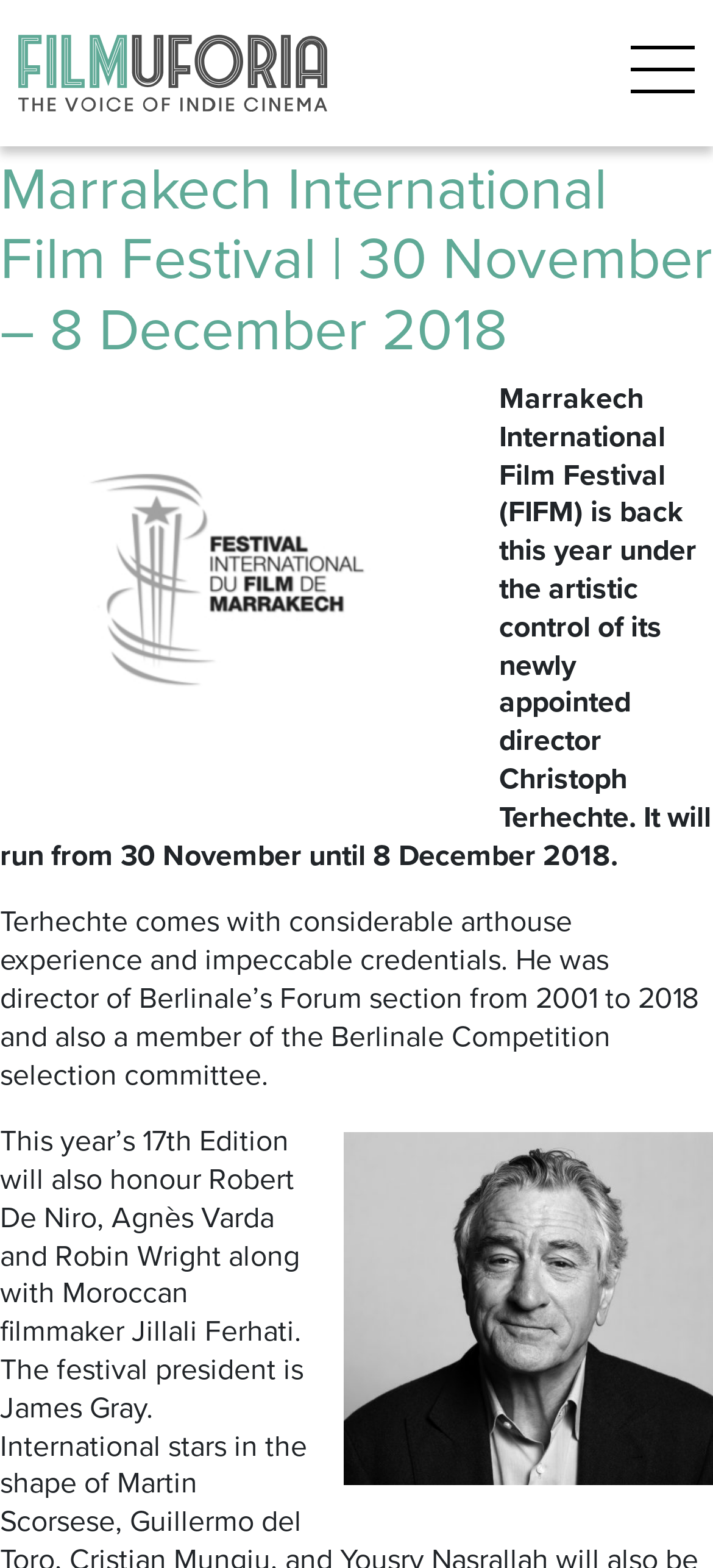What is the topic of the posts tagged on this webpage?
Based on the image, give a one-word or short phrase answer.

AGNES VARDA